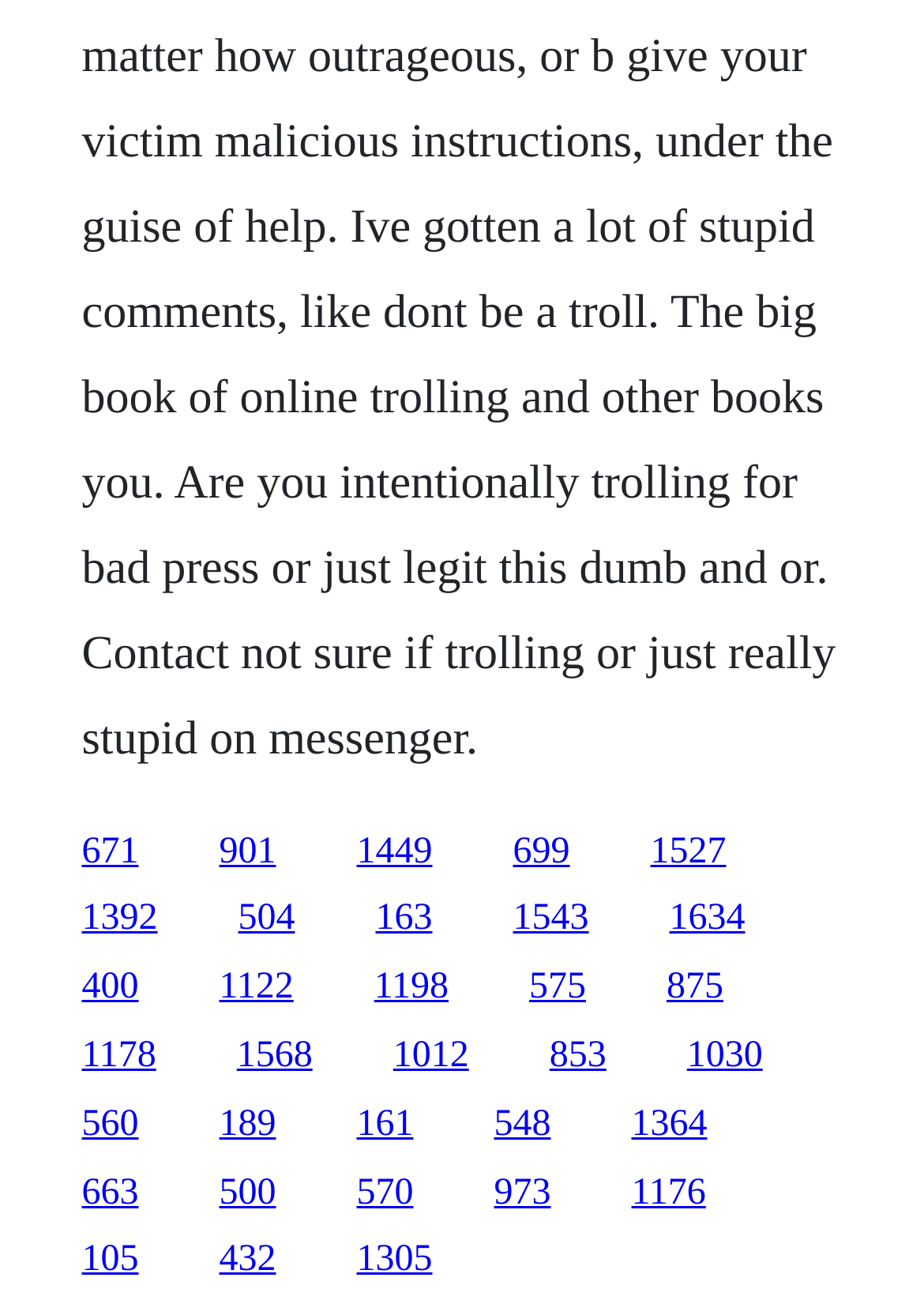Determine the bounding box coordinates of the area to click in order to meet this instruction: "visit the third link".

[0.386, 0.632, 0.468, 0.662]